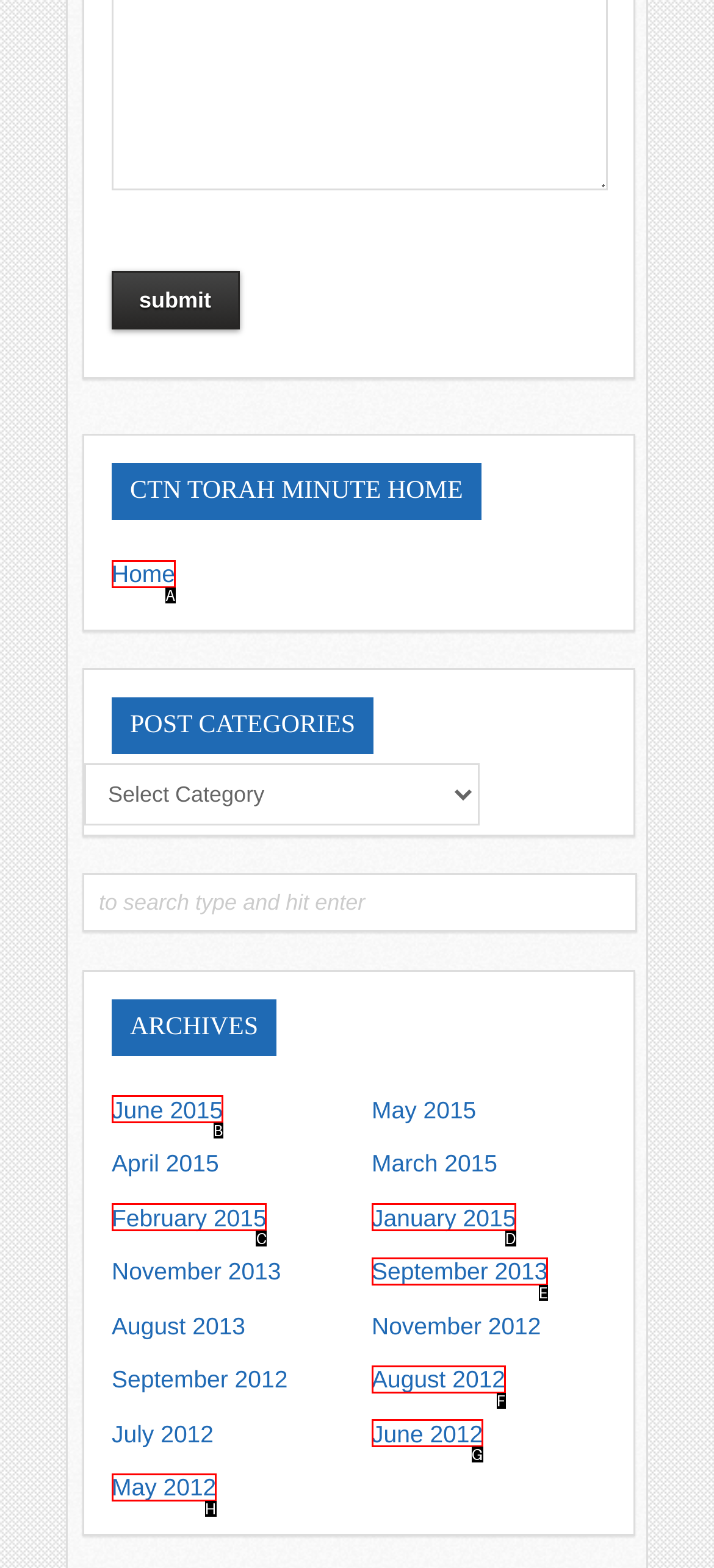Choose the letter of the UI element that aligns with the following description: Home
State your answer as the letter from the listed options.

A